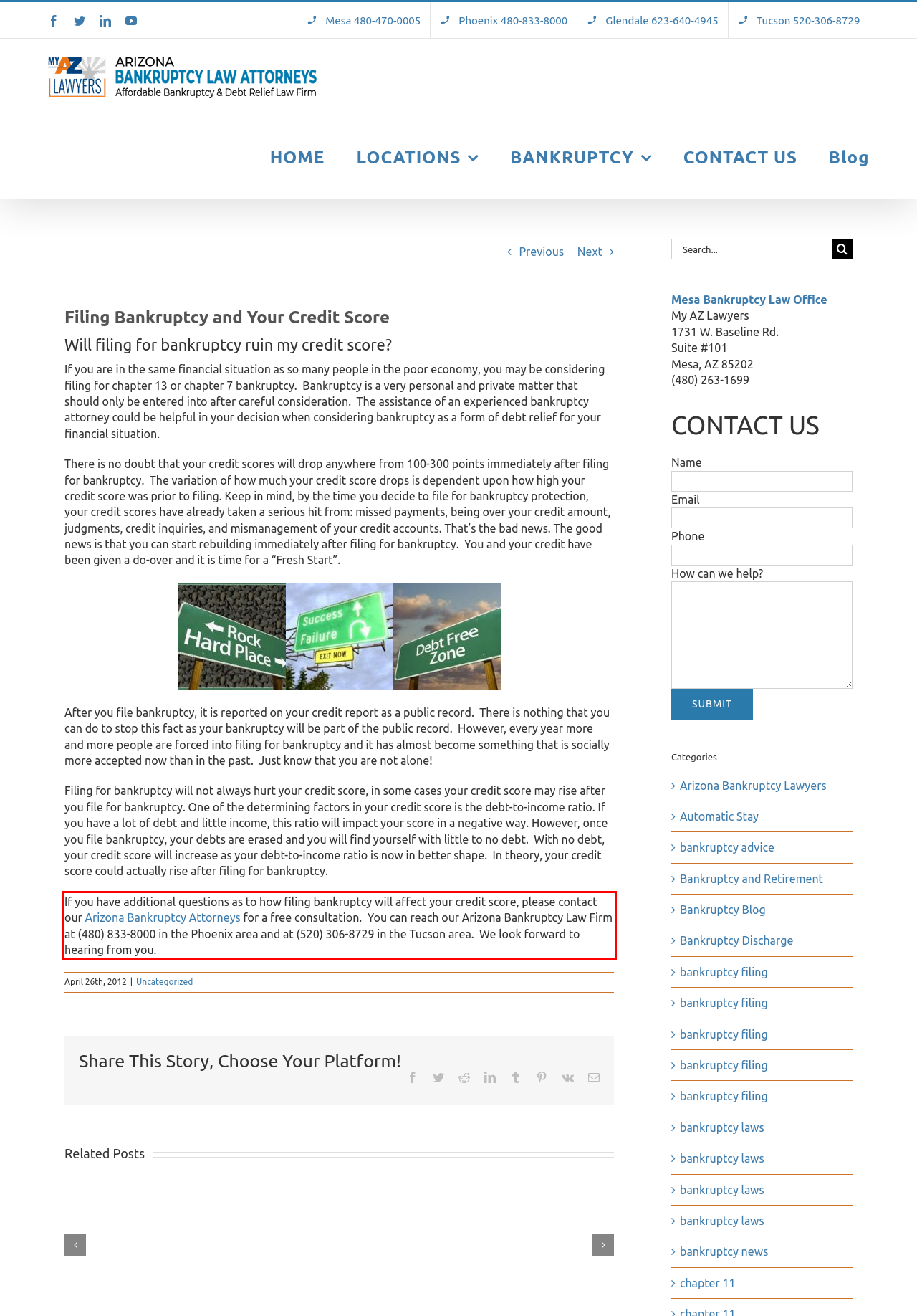Look at the provided screenshot of the webpage and perform OCR on the text within the red bounding box.

If you have additional questions as to how filing bankruptcy will affect your credit score, please contact our Arizona Bankruptcy Attorneys for a free consultation. You can reach our Arizona Bankruptcy Law Firm at (480) 833-8000 in the Phoenix area and at (520) 306-8729 in the Tucson area. We look forward to hearing from you.